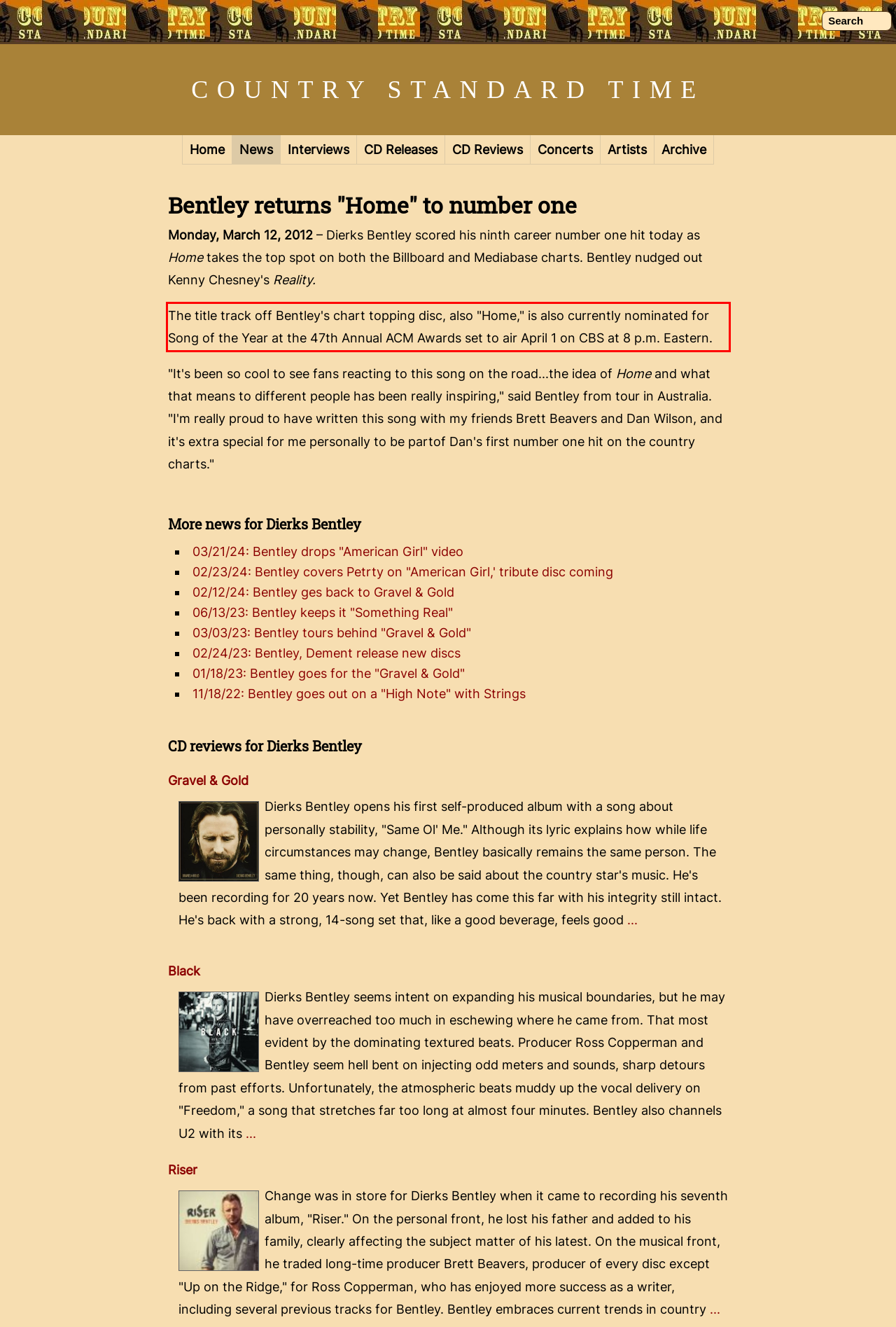Given a screenshot of a webpage with a red bounding box, extract the text content from the UI element inside the red bounding box.

The title track off Bentley's chart topping disc, also "Home," is also currently nominated for Song of the Year at the 47th Annual ACM Awards set to air April 1 on CBS at 8 p.m. Eastern.